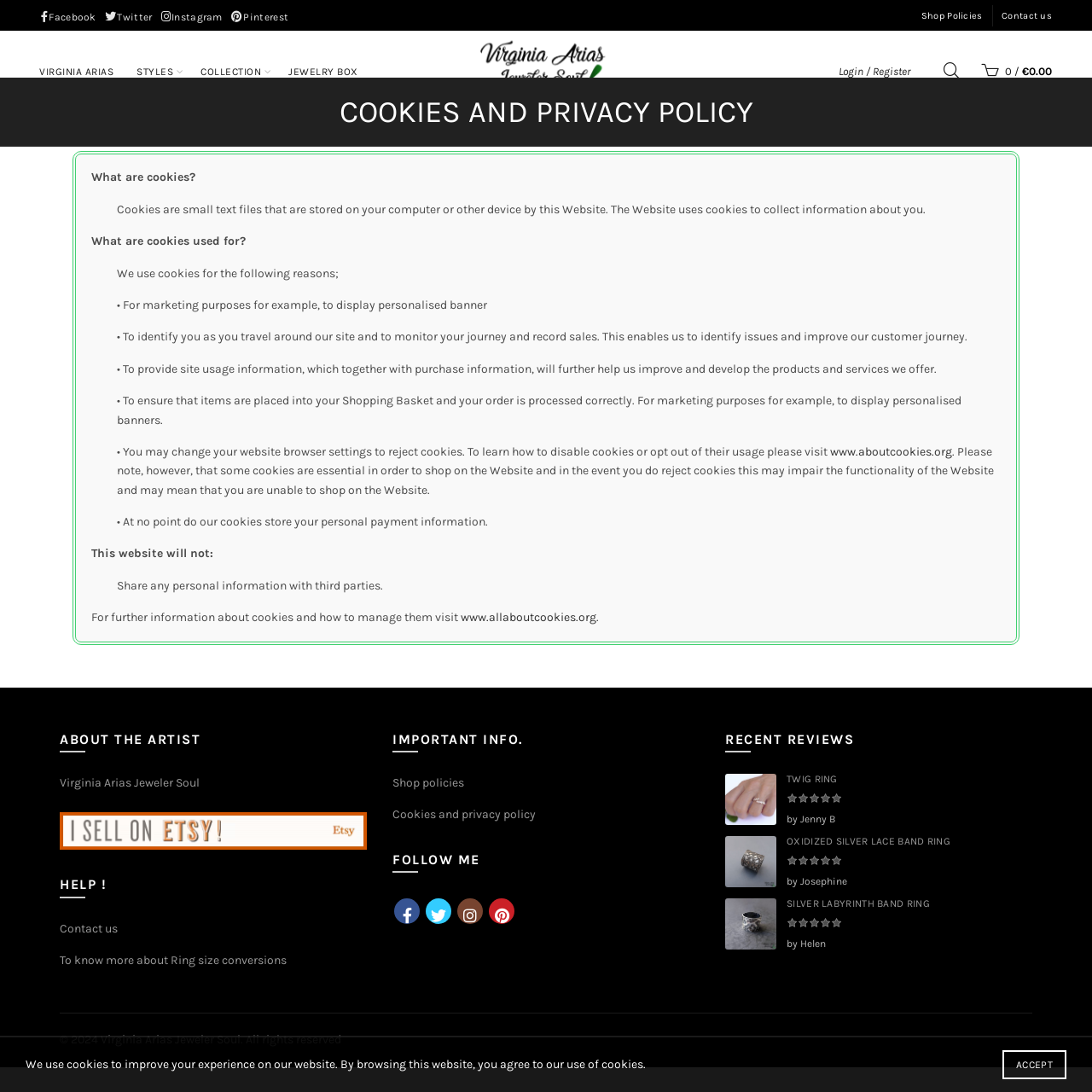Describe all significant elements and features of the webpage.

The webpage is about Virginia Arias Jeweler Soul, a jewelry website that provides information about cookies and privacy policy. At the top of the page, there are social media links to Facebook, Twitter, Instagram, and Pinterest, as well as links to Shop Policies and Contact us. Below these links, there is a navigation menu with links to VIRGINIA ARIAS, STYLES, COLLECTION, JEWELRY BOX, and Login/Register.

The main content of the page is divided into two sections. The first section explains what cookies are, how they are used, and what kind of information they collect. It also provides information on how to manage cookies and opt out of their usage. The second section is about the website's privacy policy, stating that it does not share personal information with third parties.

On the right side of the page, there is a section about the artist, Virginia Arias, with links to her Etsy shop and other relevant information. Below this section, there are links to HELP!, IMPORTANT INFO., and FOLLOW ME, which lead to pages about contact information, shop policies, and social media profiles.

Further down the page, there is a section showcasing recent reviews of jewelry products, with images and ratings. At the bottom of the page, there is a copyright notice and a link to Virginia Arias Jeweler Soul, as well as a static text stating that the website uses cookies to improve the user experience. Finally, there is an ACCEPT button to agree to the use of cookies.